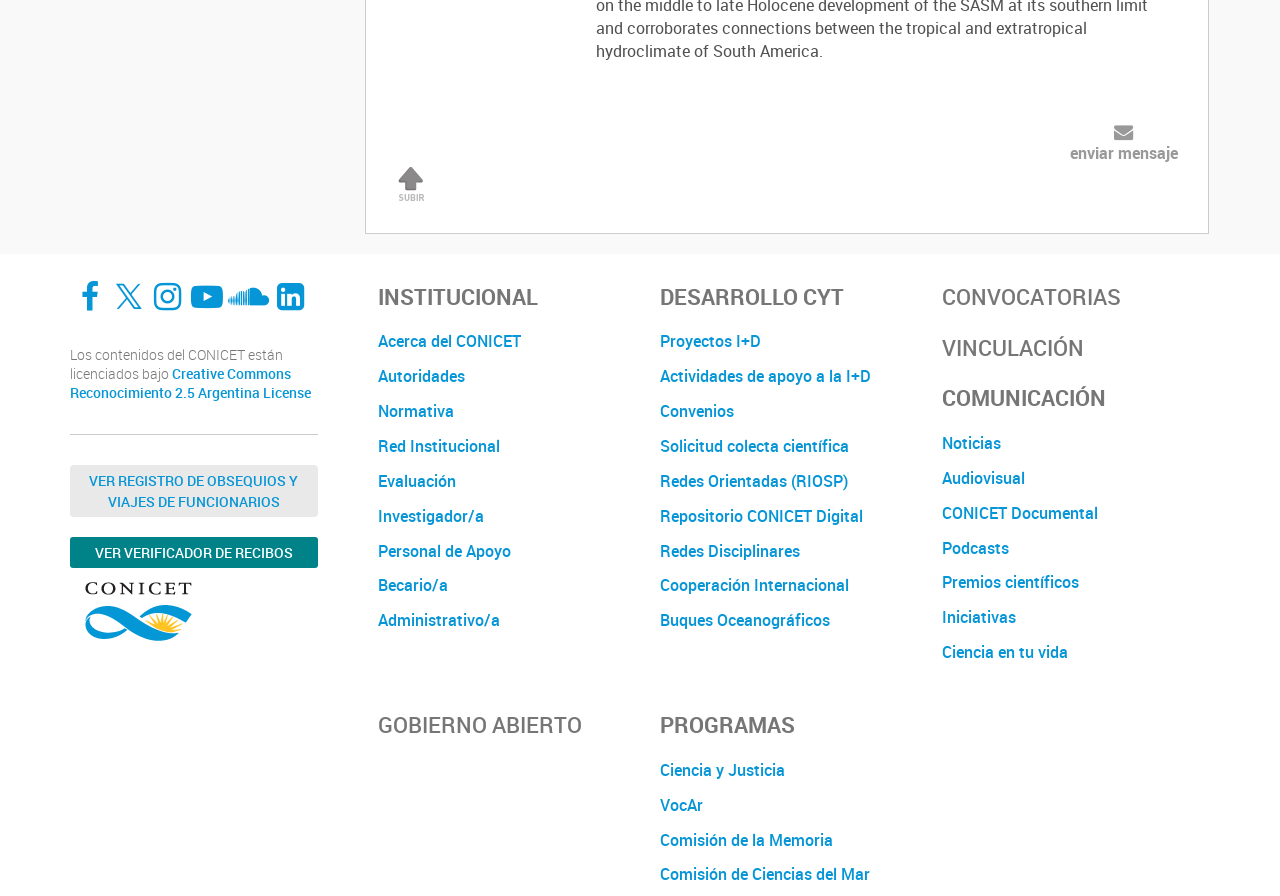Bounding box coordinates are specified in the format (top-left x, top-left y, bottom-right x, bottom-right y). All values are floating point numbers bounded between 0 and 1. Please provide the bounding box coordinate of the region this sentence describes: Ciencia en tu vida

[0.736, 0.709, 0.934, 0.748]